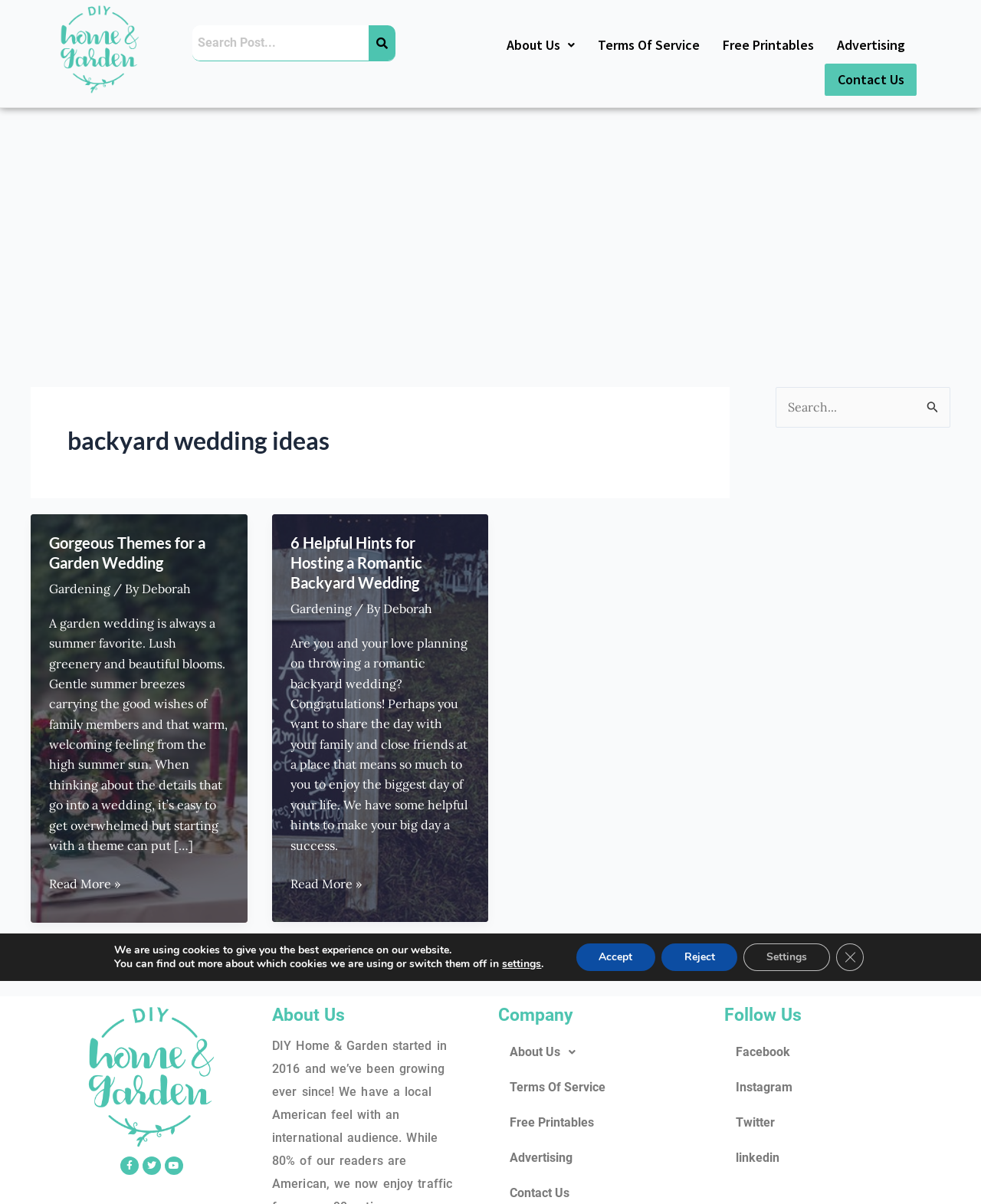Find the bounding box coordinates of the clickable area required to complete the following action: "Go to Legal Issues page".

None